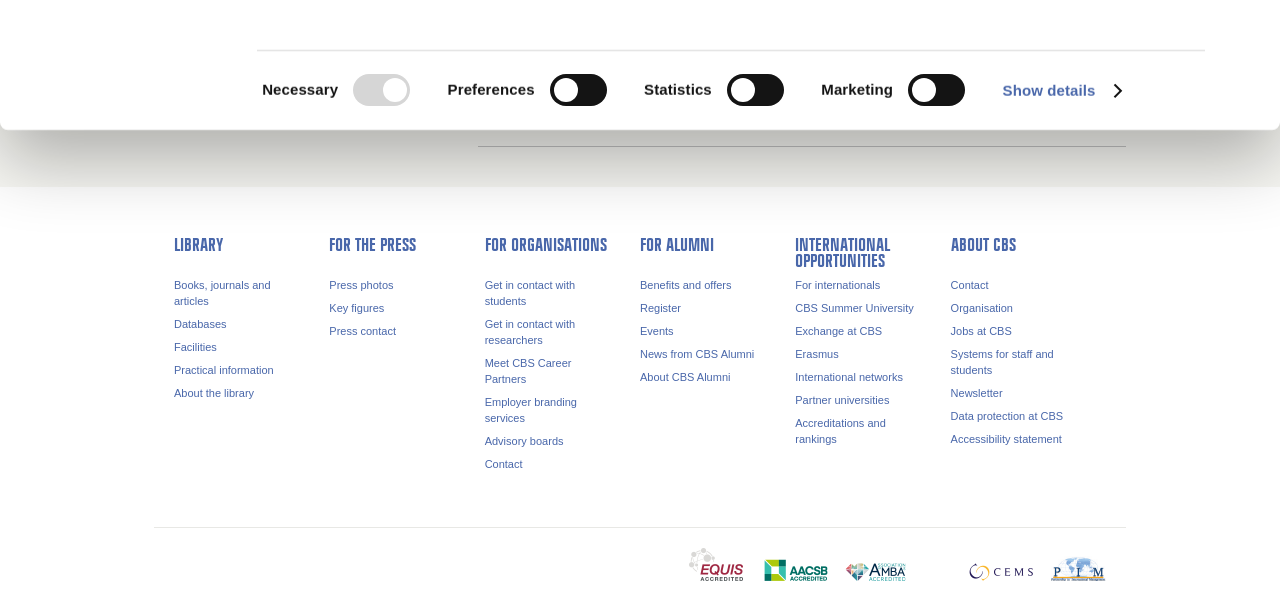Based on the visual content of the image, answer the question thoroughly: What is the name of the business school?

The name of the business school can be found in the static text element 'Copenhagen Business School' located at [0.381, 0.089, 0.496, 0.109].